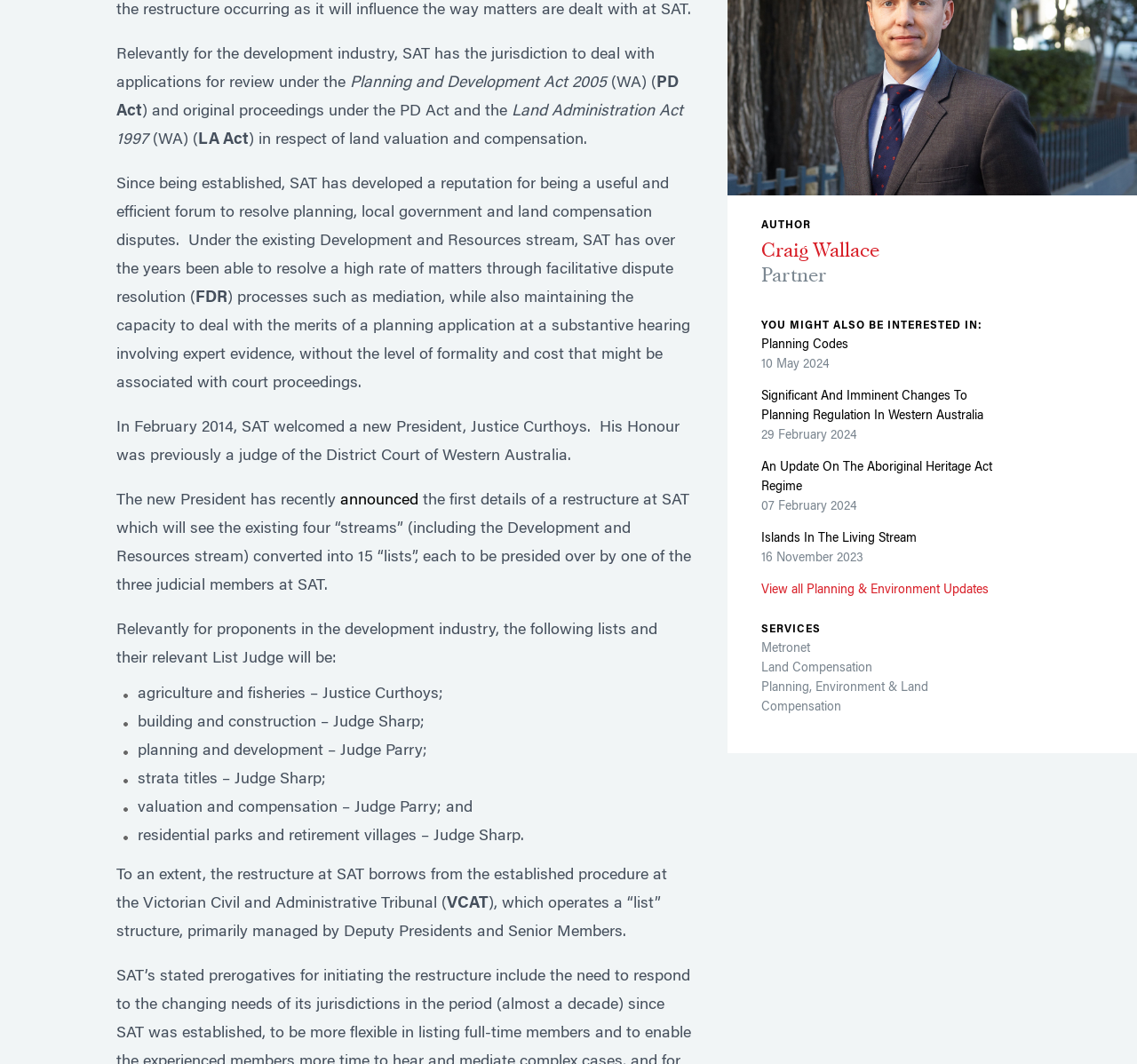Given the element description, predict the bounding box coordinates in the format (top-left x, top-left y, bottom-right x, bottom-right y), using floating point numbers between 0 and 1: Land Compensation

[0.67, 0.623, 0.767, 0.635]